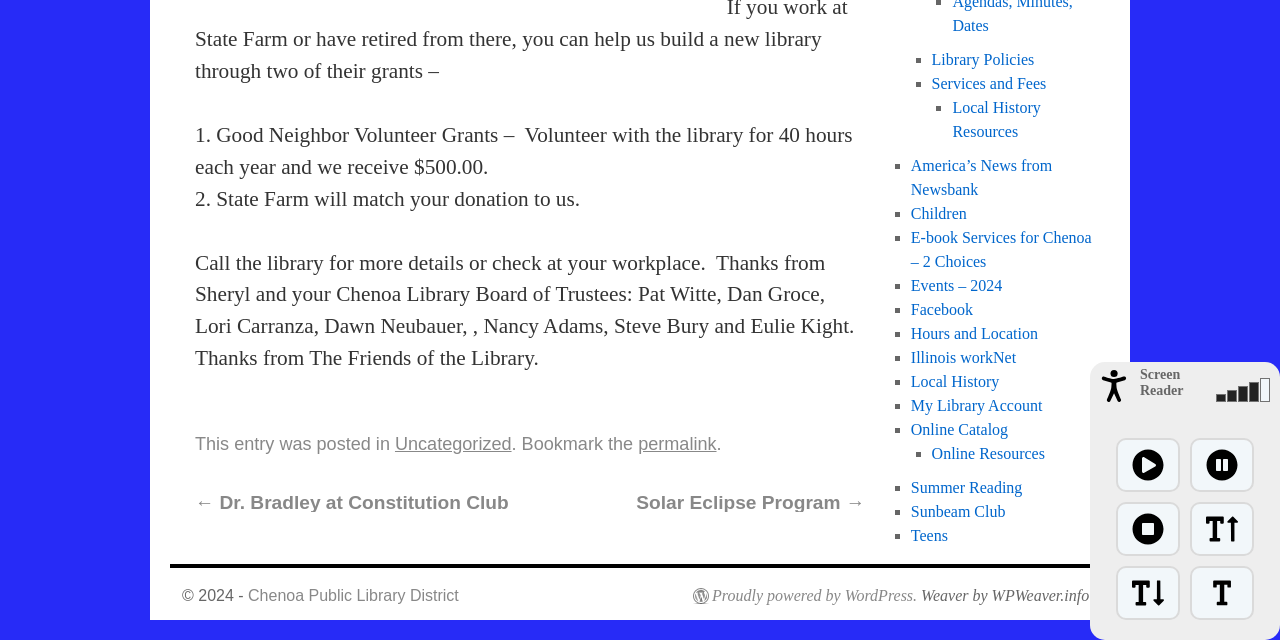Given the element description Local History Resources, predict the bounding box coordinates for the UI element in the webpage screenshot. The format should be (top-left x, top-left y, bottom-right x, bottom-right y), and the values should be between 0 and 1.

[0.744, 0.155, 0.813, 0.219]